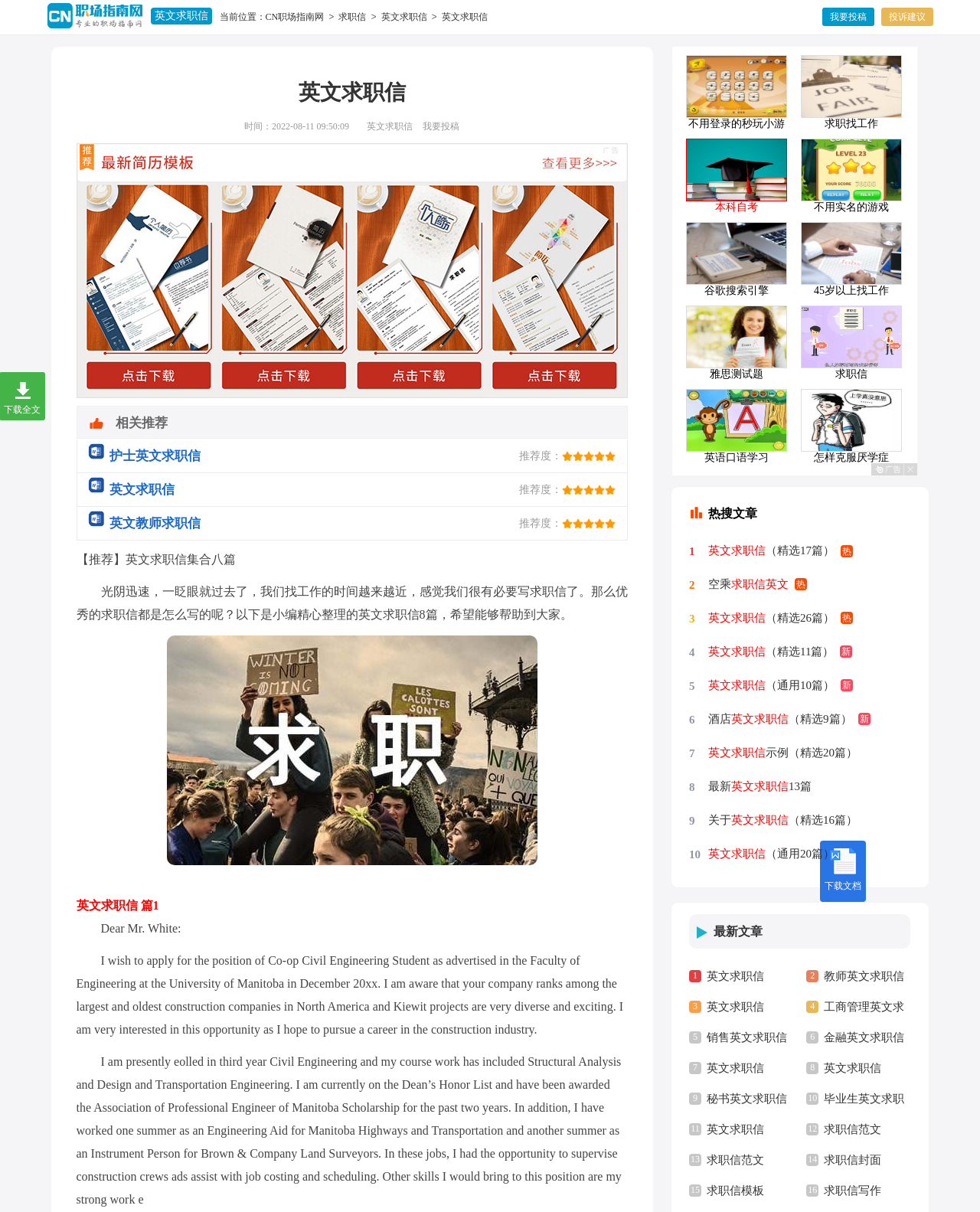Please determine the bounding box coordinates for the element with the description: "英文求职信（精选11篇）".

[0.723, 0.524, 0.87, 0.551]